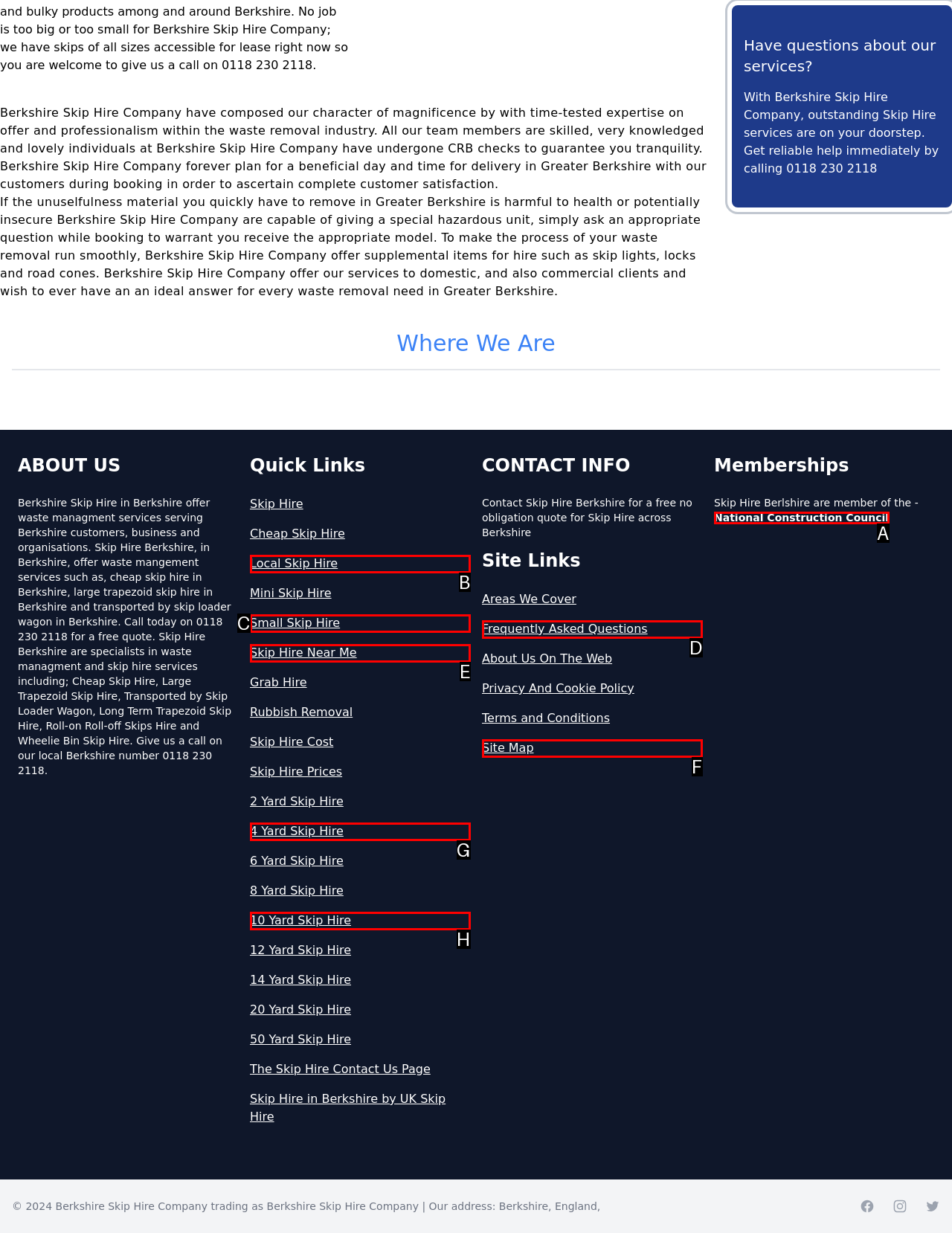Pick the option that corresponds to: Local Skip Hire
Provide the letter of the correct choice.

B